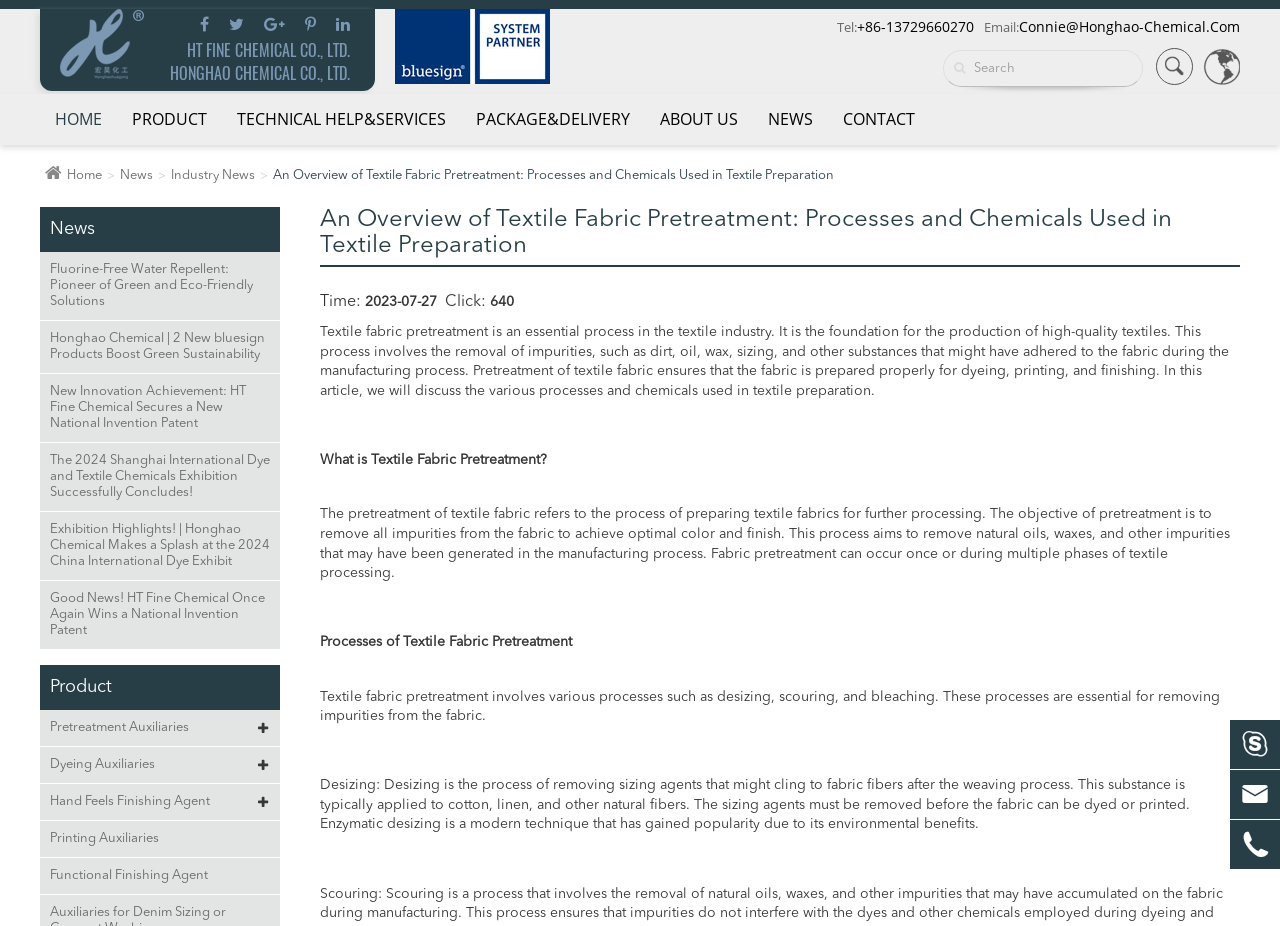Determine the primary headline of the webpage.

An Overview of Textile Fabric Pretreatment: Processes and Chemicals Used in Textile Preparation